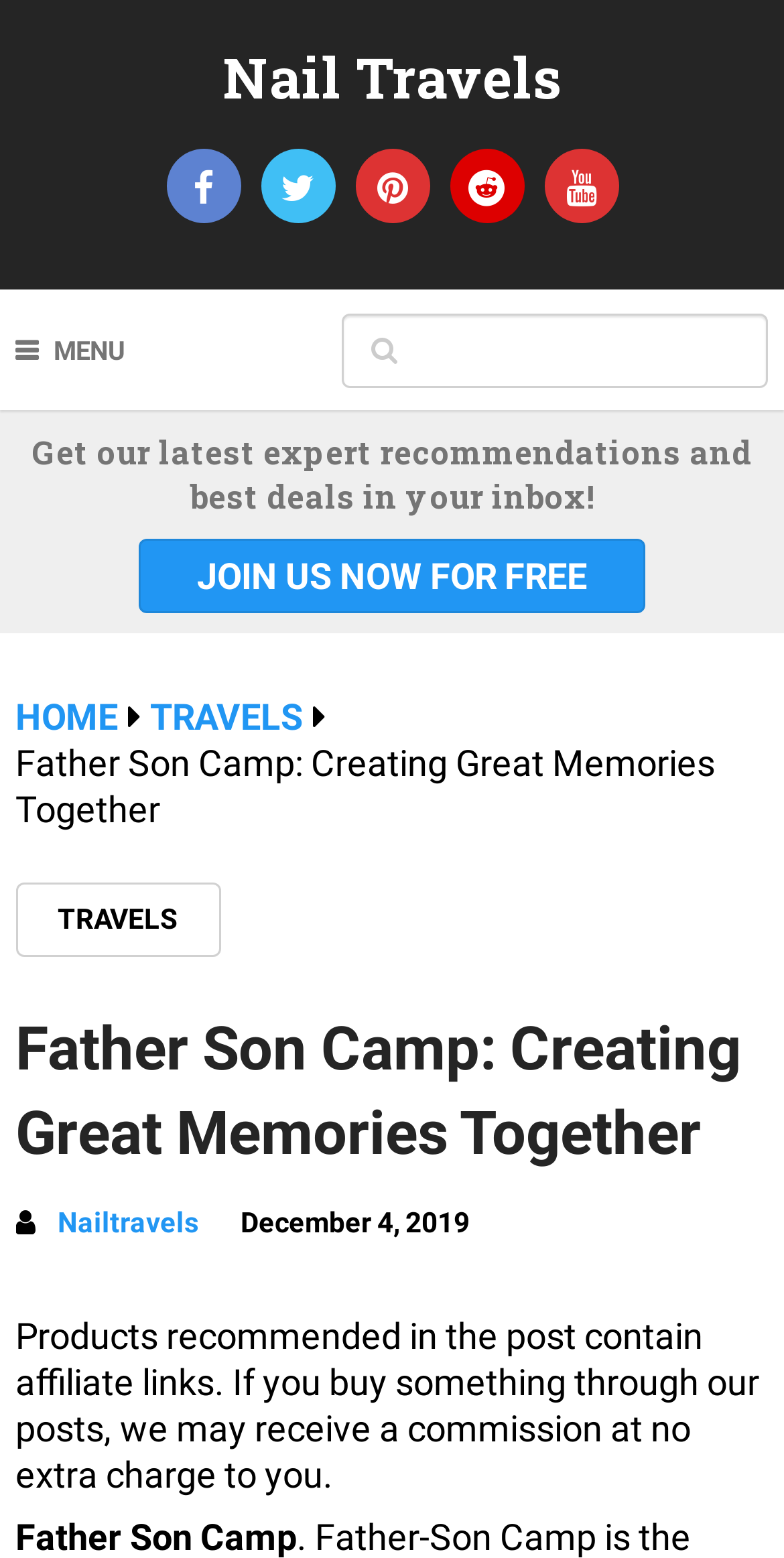What is the relationship between the website and the products recommended?
Please use the image to provide a one-word or short phrase answer.

Affiliate links